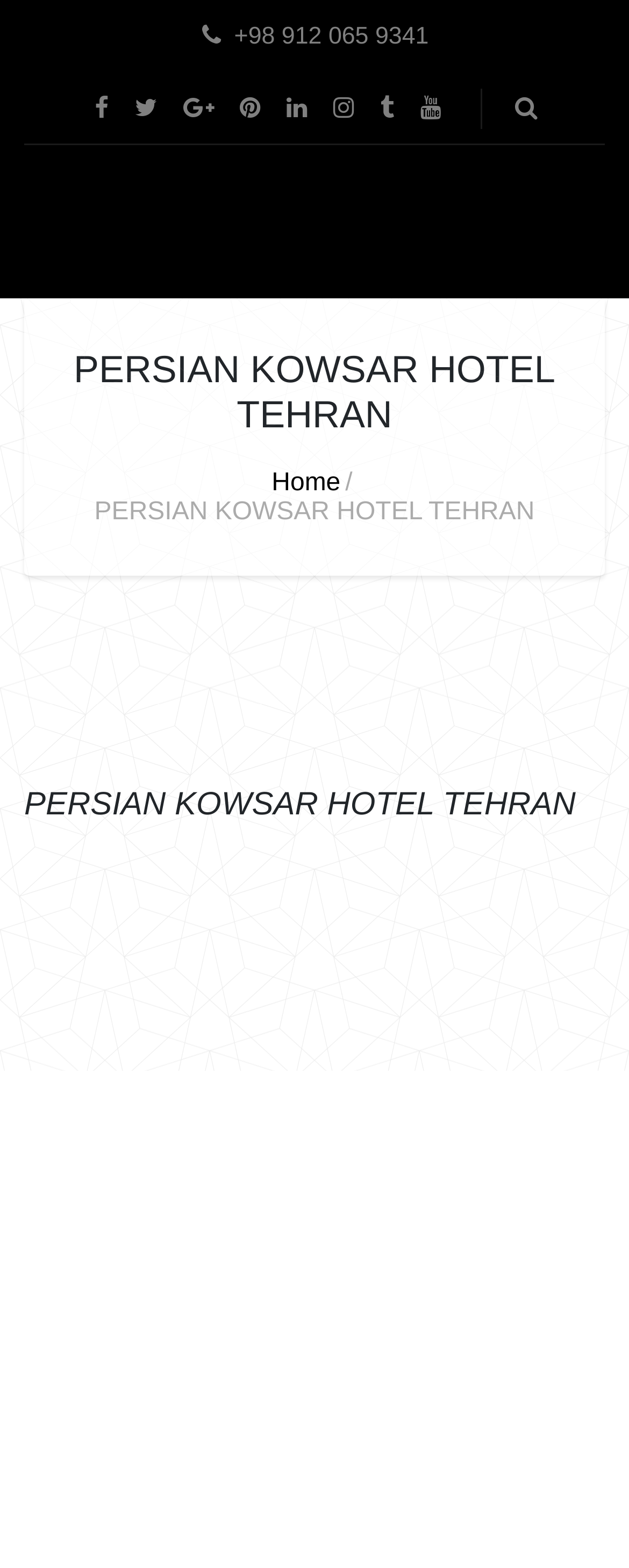Find the bounding box of the element with the following description: "alt="Welcome to Iran"". The coordinates must be four float numbers between 0 and 1, formatted as [left, top, right, bottom].

[0.038, 0.093, 0.962, 0.19]